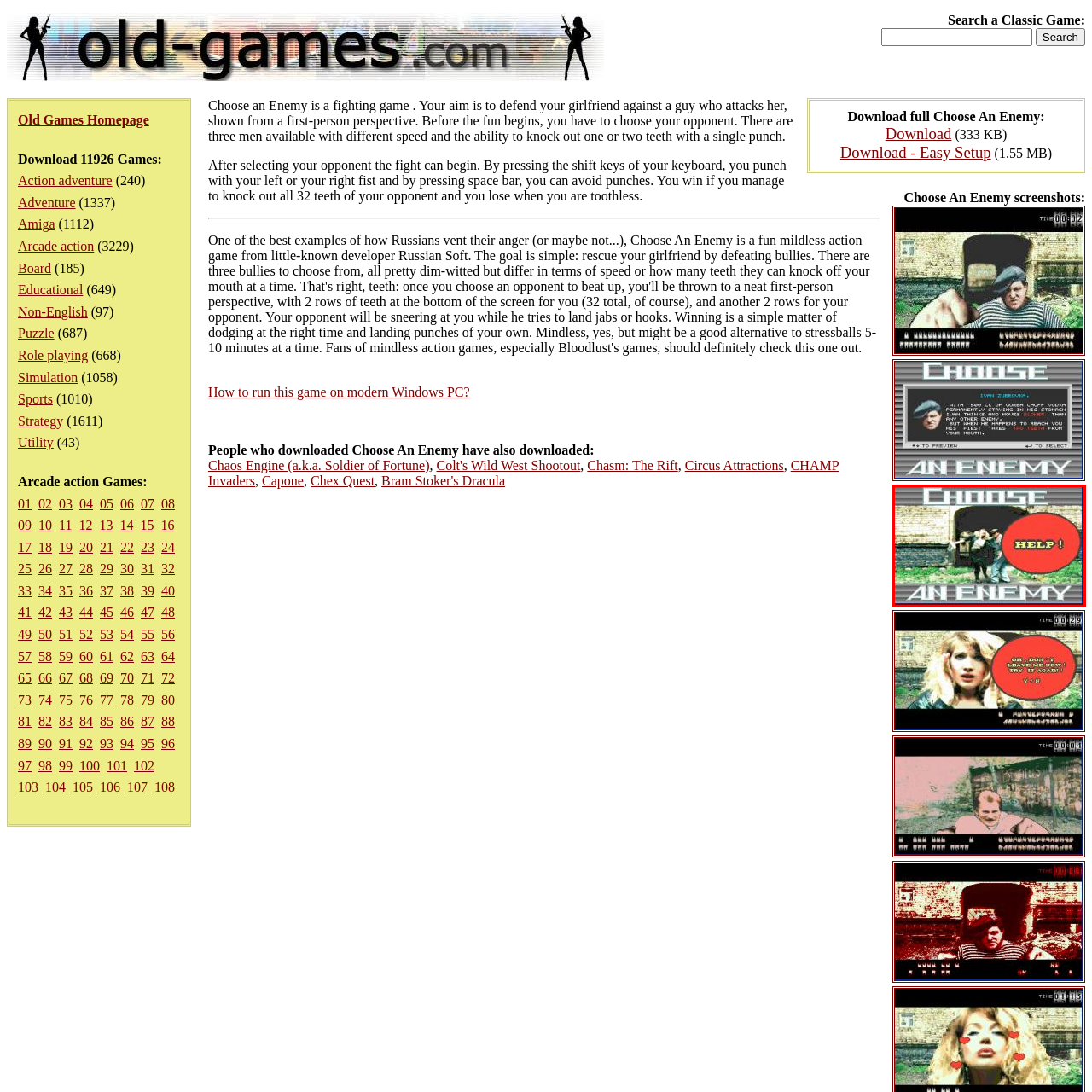What is the theme of the game?
Analyze the image inside the red bounding box and provide a one-word or short-phrase answer to the question.

Choice and confrontation